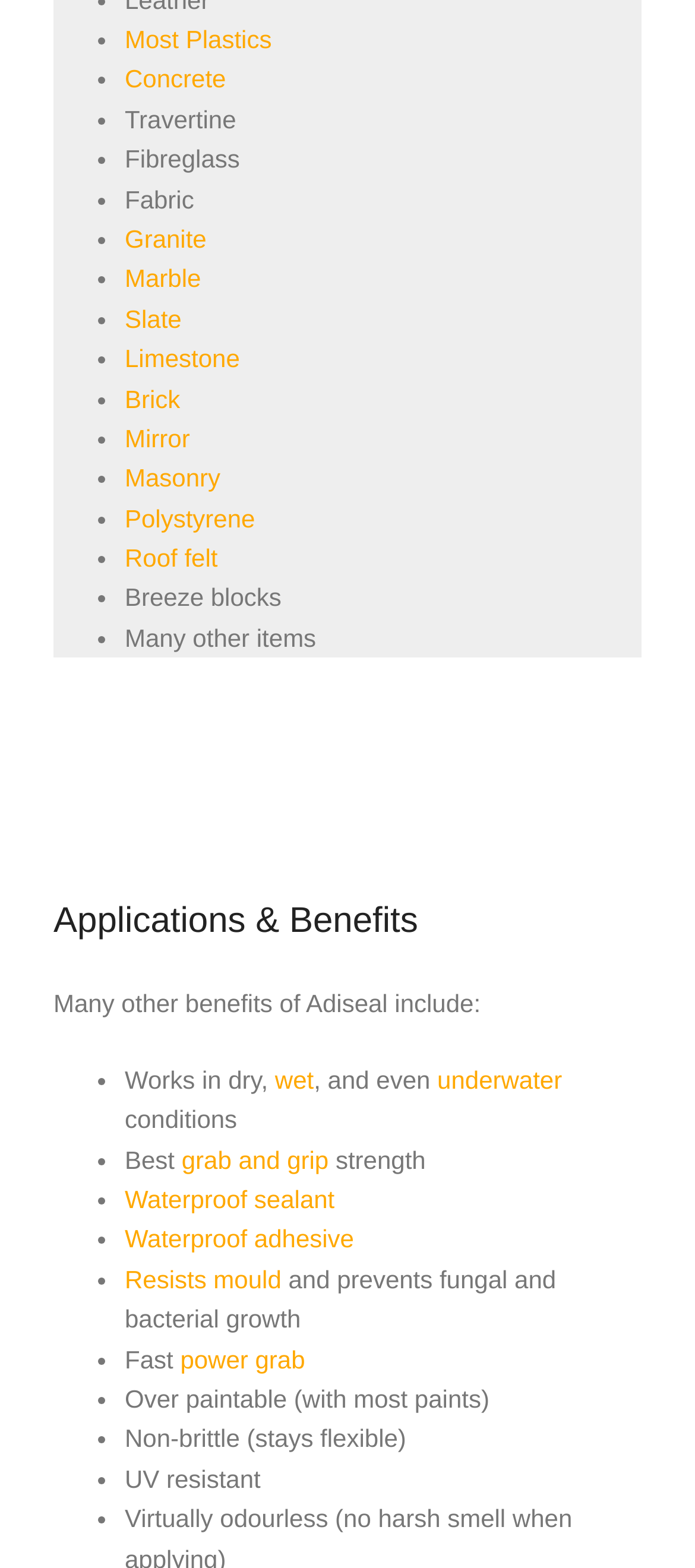Please determine the bounding box coordinates for the element with the description: "grab and grip".

[0.261, 0.73, 0.473, 0.748]